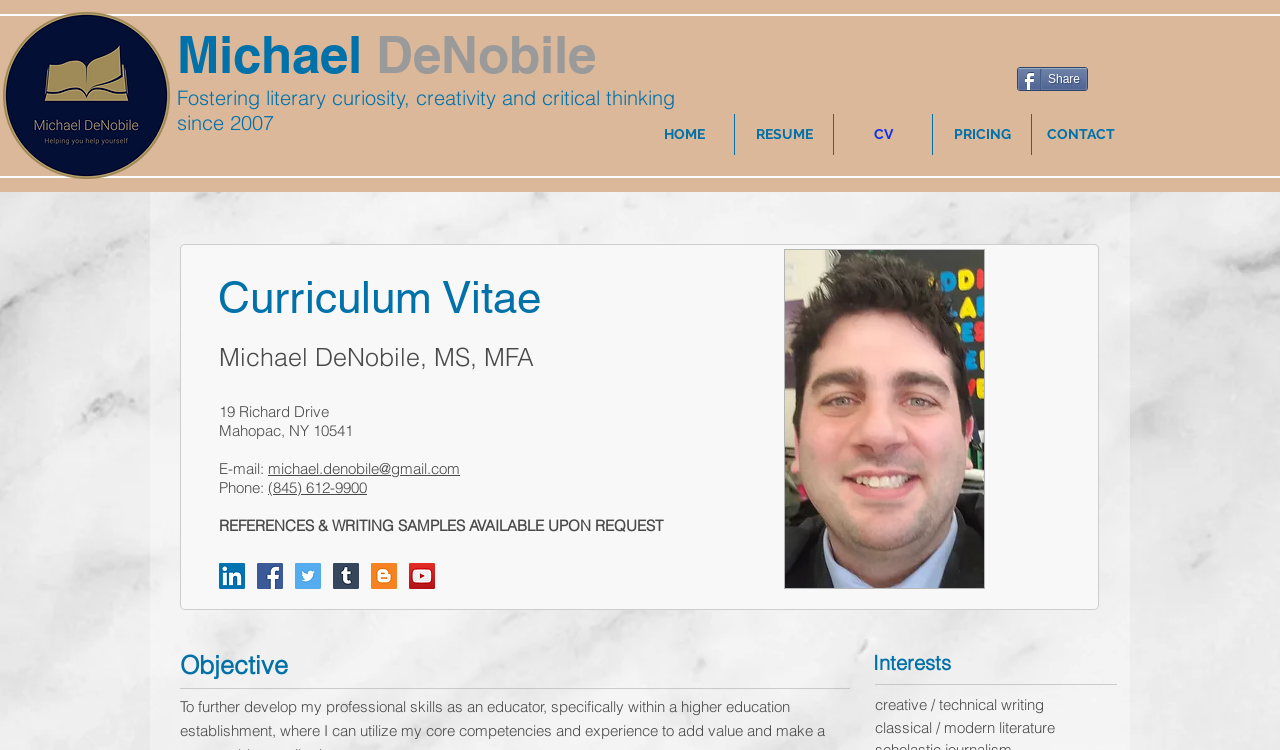Determine the bounding box coordinates of the clickable region to execute the instruction: "Click the HOME link". The coordinates should be four float numbers between 0 and 1, denoted as [left, top, right, bottom].

[0.496, 0.152, 0.573, 0.207]